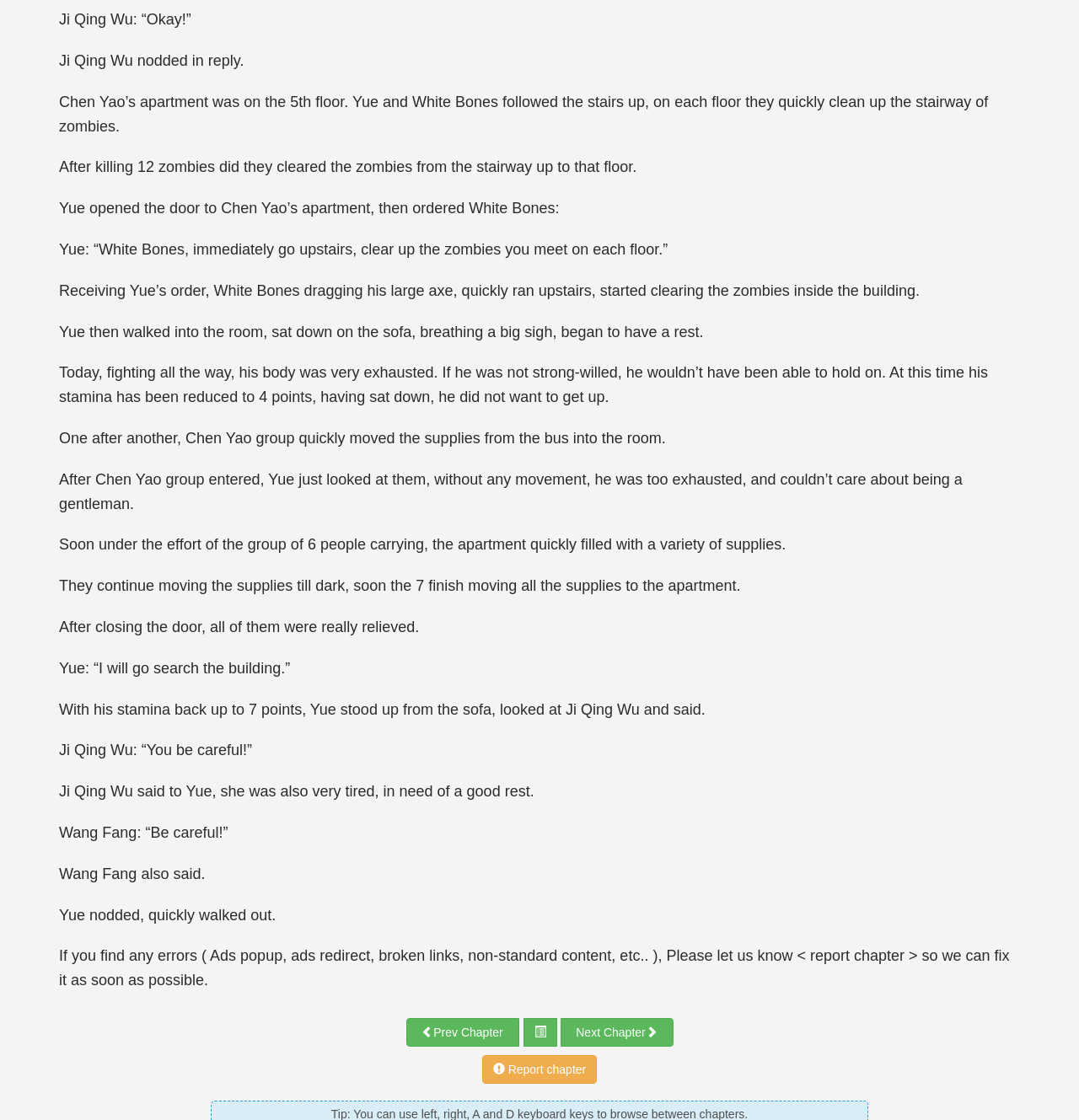Provide a one-word or short-phrase answer to the question:
What is the current location of Yue and his group?

Chen Yao's apartment